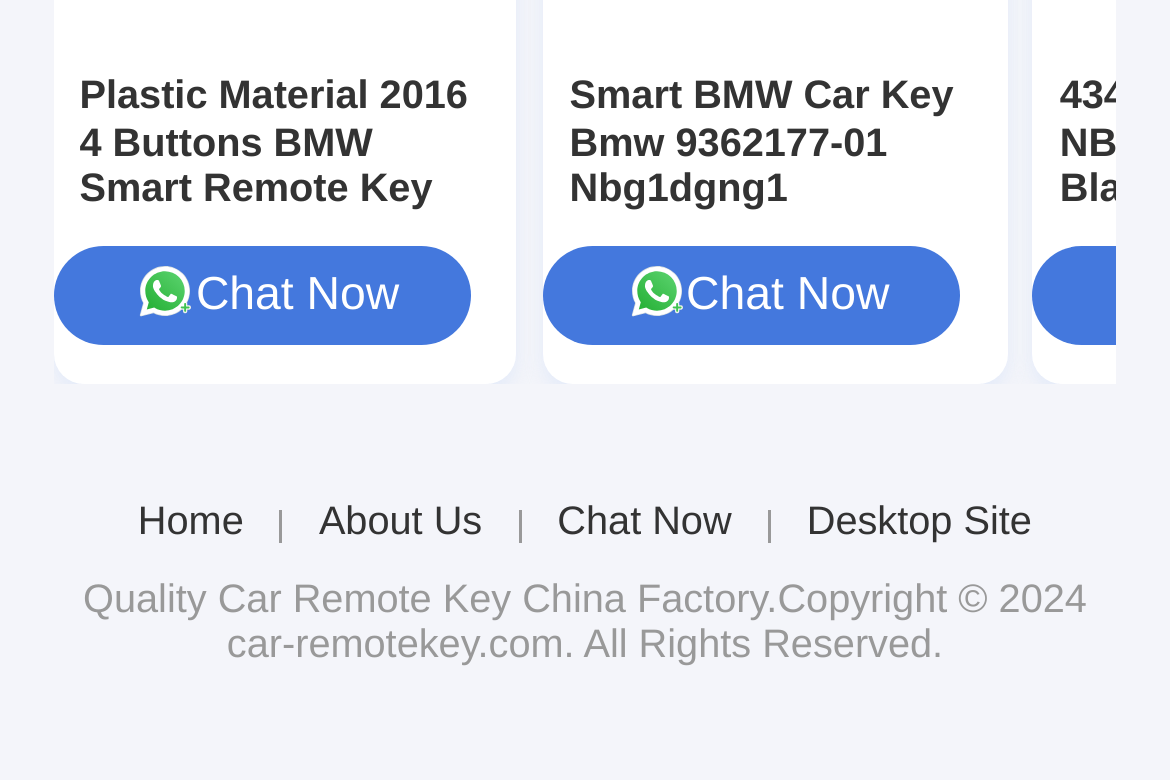Provide a short answer to the following question with just one word or phrase: What is the main category of products on this website?

Car Remote Key